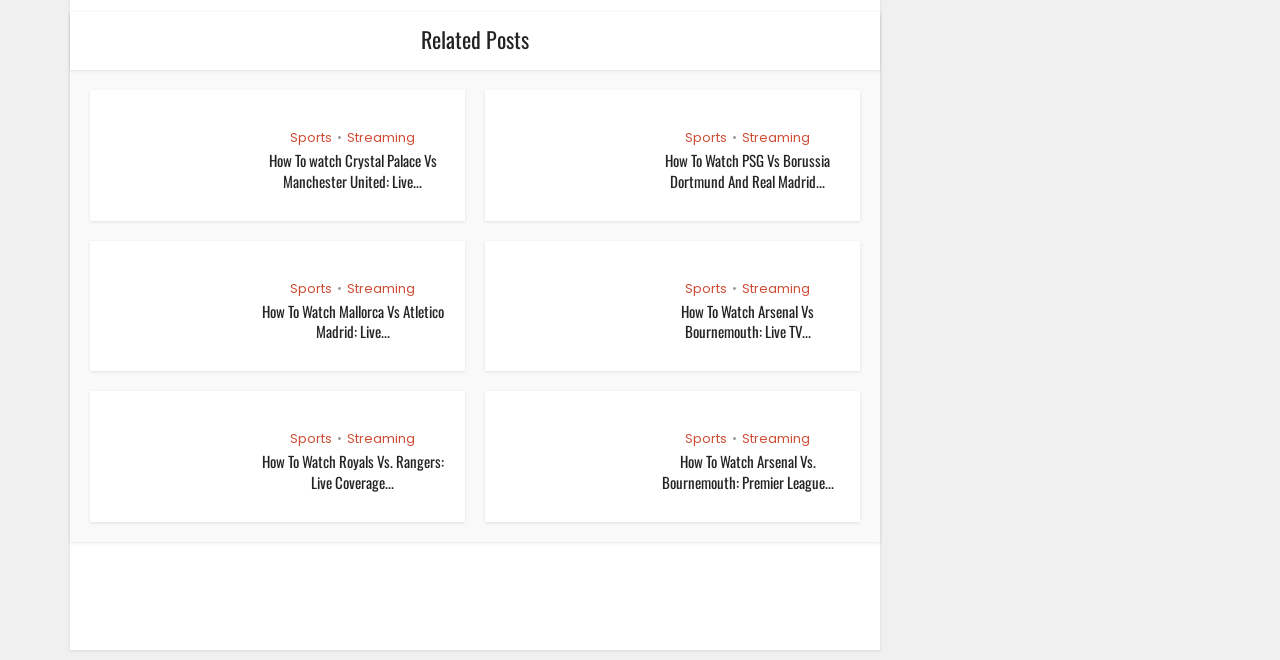Provide the bounding box coordinates of the HTML element this sentence describes: "Streaming". The bounding box coordinates consist of four float numbers between 0 and 1, i.e., [left, top, right, bottom].

[0.271, 0.195, 0.324, 0.223]